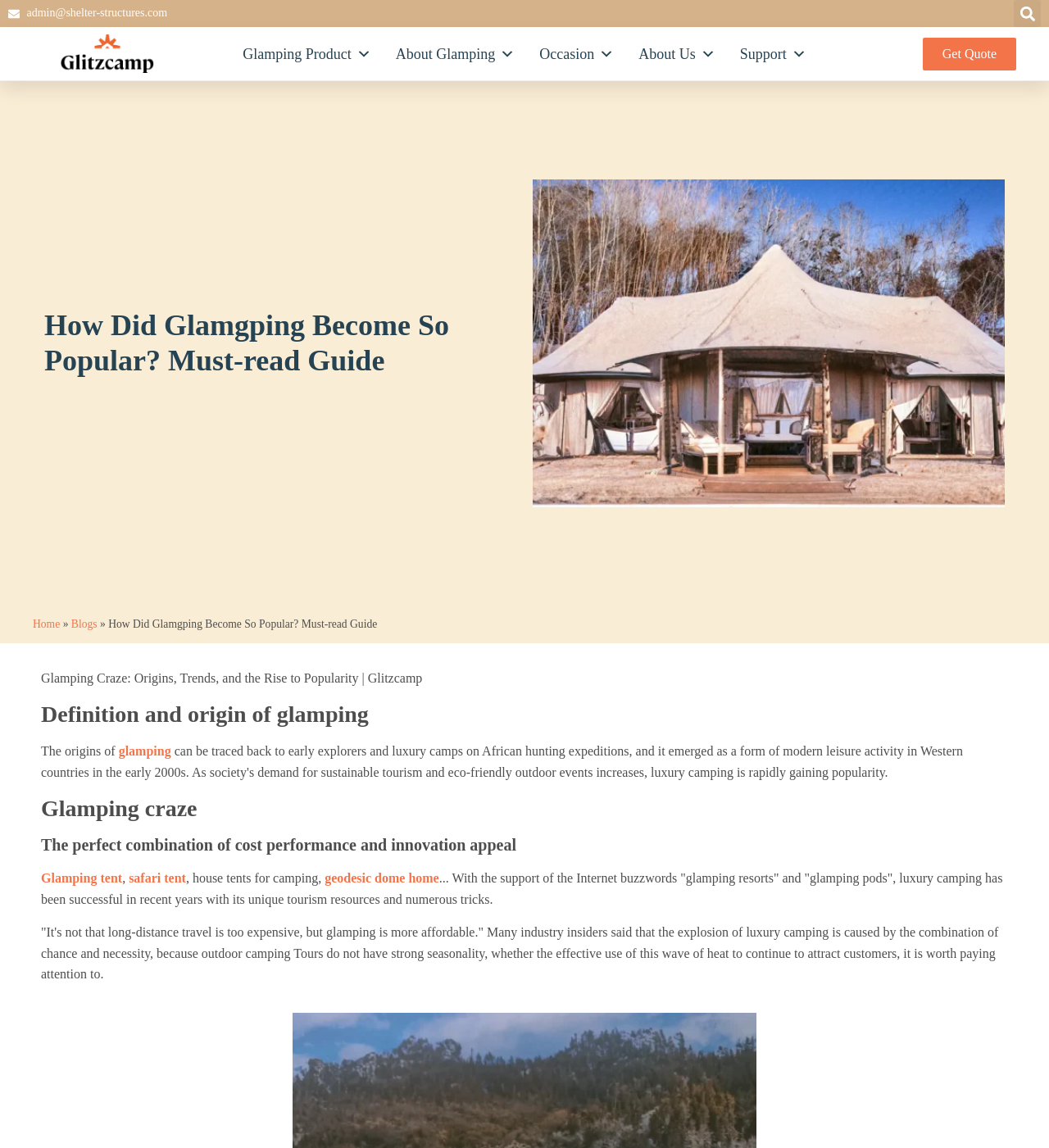What is the website's name?
Analyze the screenshot and provide a detailed answer to the question.

I determined the website's name by looking at the image element with the text 'Glitzcamp' and the link element with the same text, which suggests that it is the website's name.